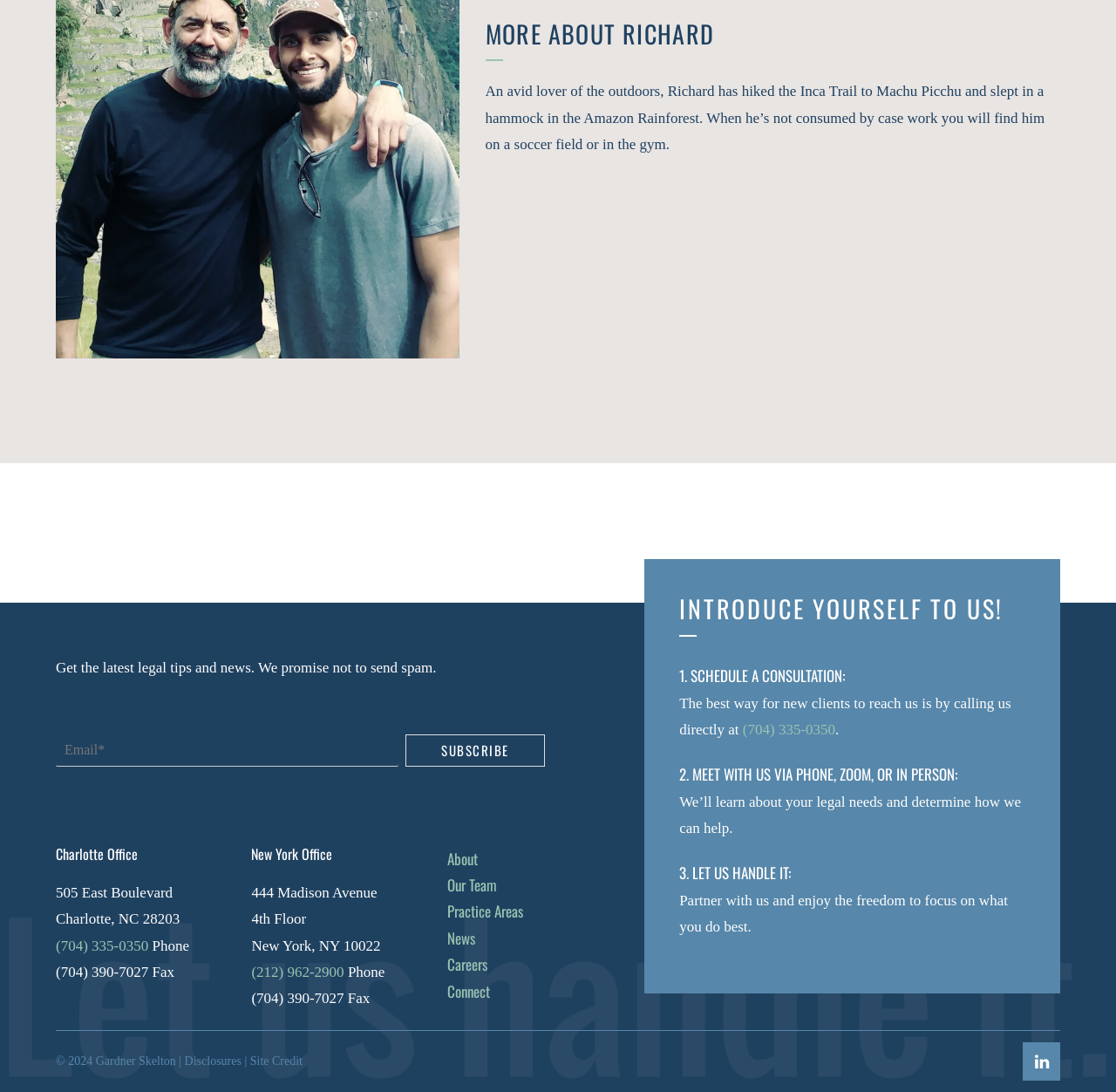Provide the bounding box coordinates of the HTML element this sentence describes: "parent_node: Email * name="wpforms[fields][1]" placeholder="Email*"". The bounding box coordinates consist of four float numbers between 0 and 1, i.e., [left, top, right, bottom].

[0.05, 0.672, 0.357, 0.702]